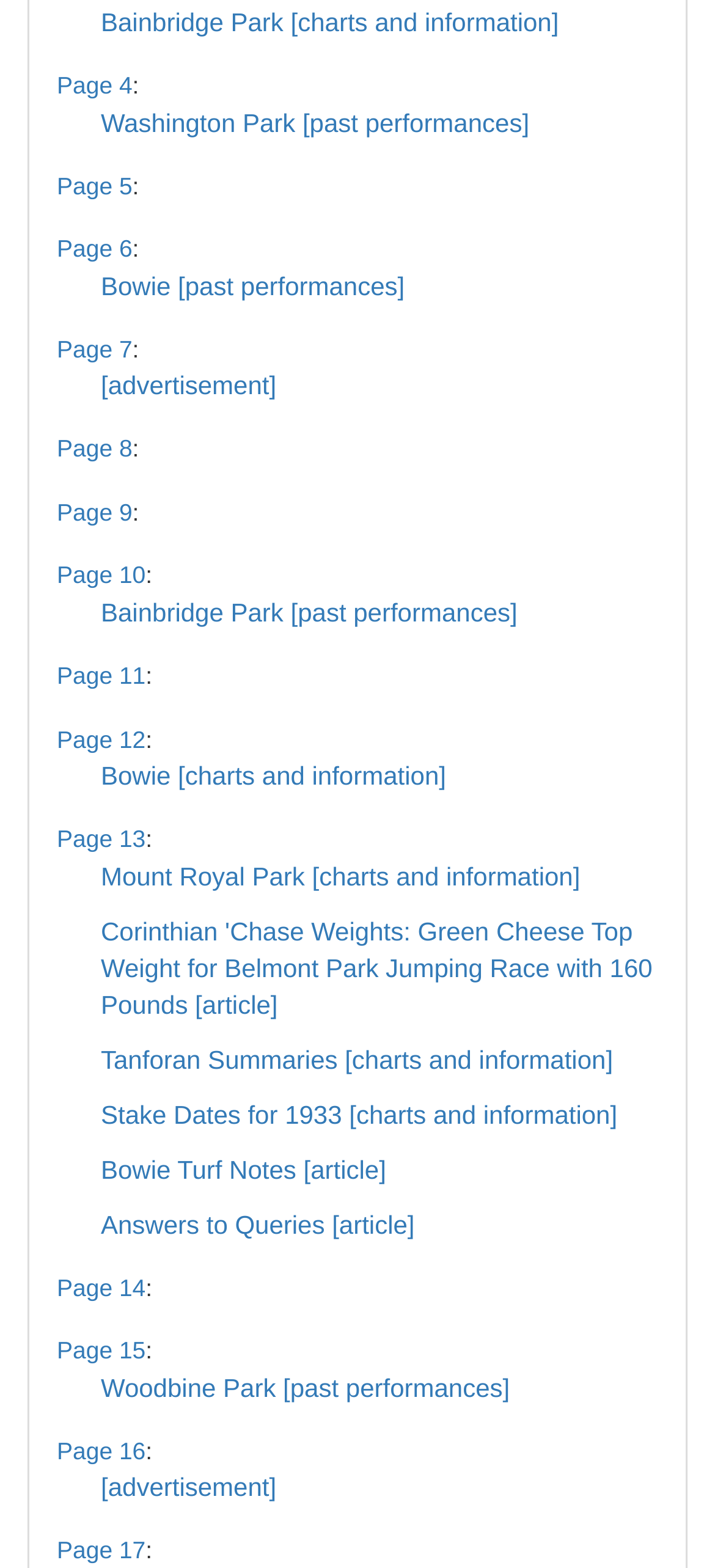Kindly determine the bounding box coordinates for the area that needs to be clicked to execute this instruction: "View Bainbridge Park charts and information".

[0.141, 0.005, 0.782, 0.023]